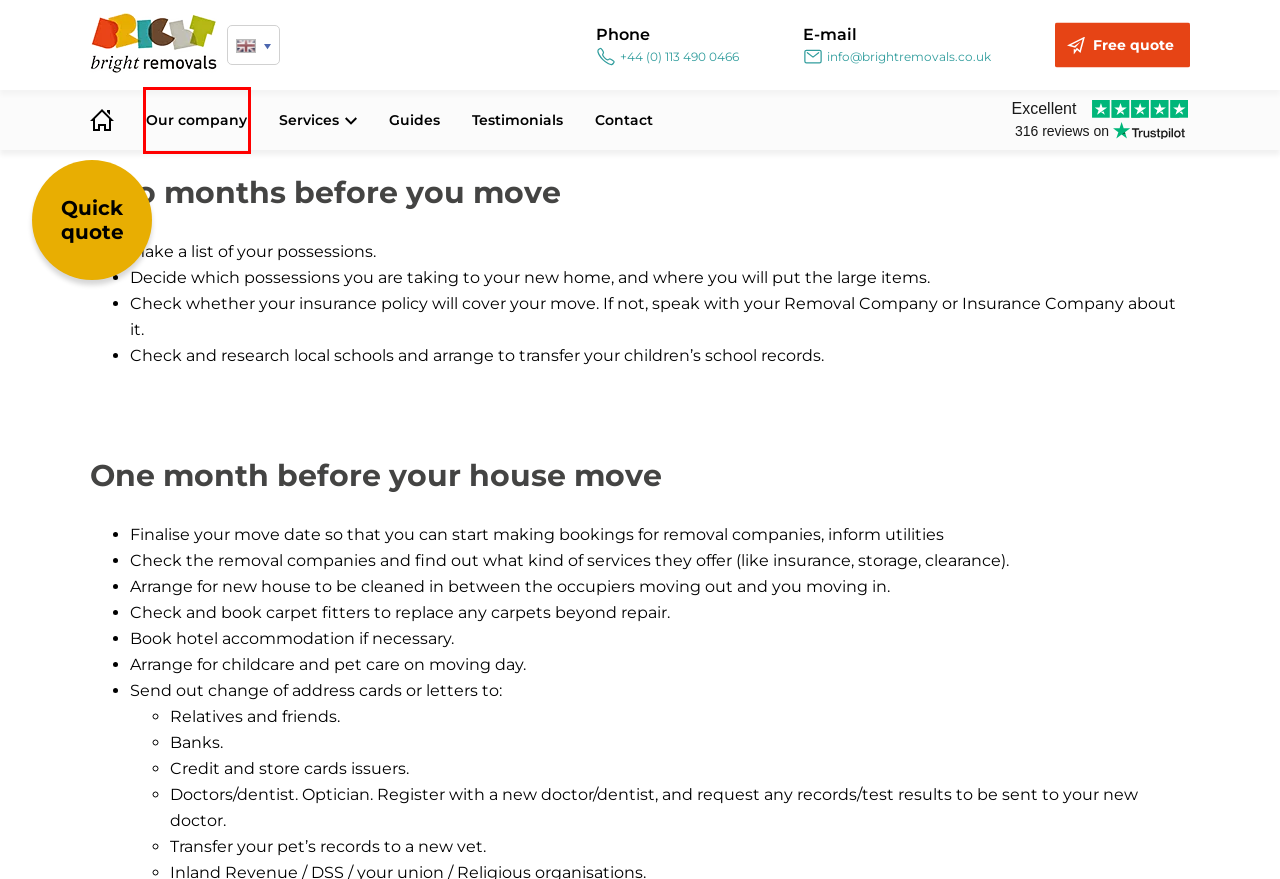Given a screenshot of a webpage with a red bounding box, please pick the webpage description that best fits the new webpage after clicking the element inside the bounding box. Here are the candidates:
A. Efficient UK-Germany Moving Services | Top-Rated International Relocation
B. Best Removals company Austria
C. International Removals Austria | Bright Removals Ltd
D. Freight to Austria from UK
E. International Removals Graz| Bright Movers
F. International Removals Vienna | Bright Movers Austria
G. House Relocation Austria| Bright Removals Ltd
H. International Removals Linz | Bright Movers Austria

B